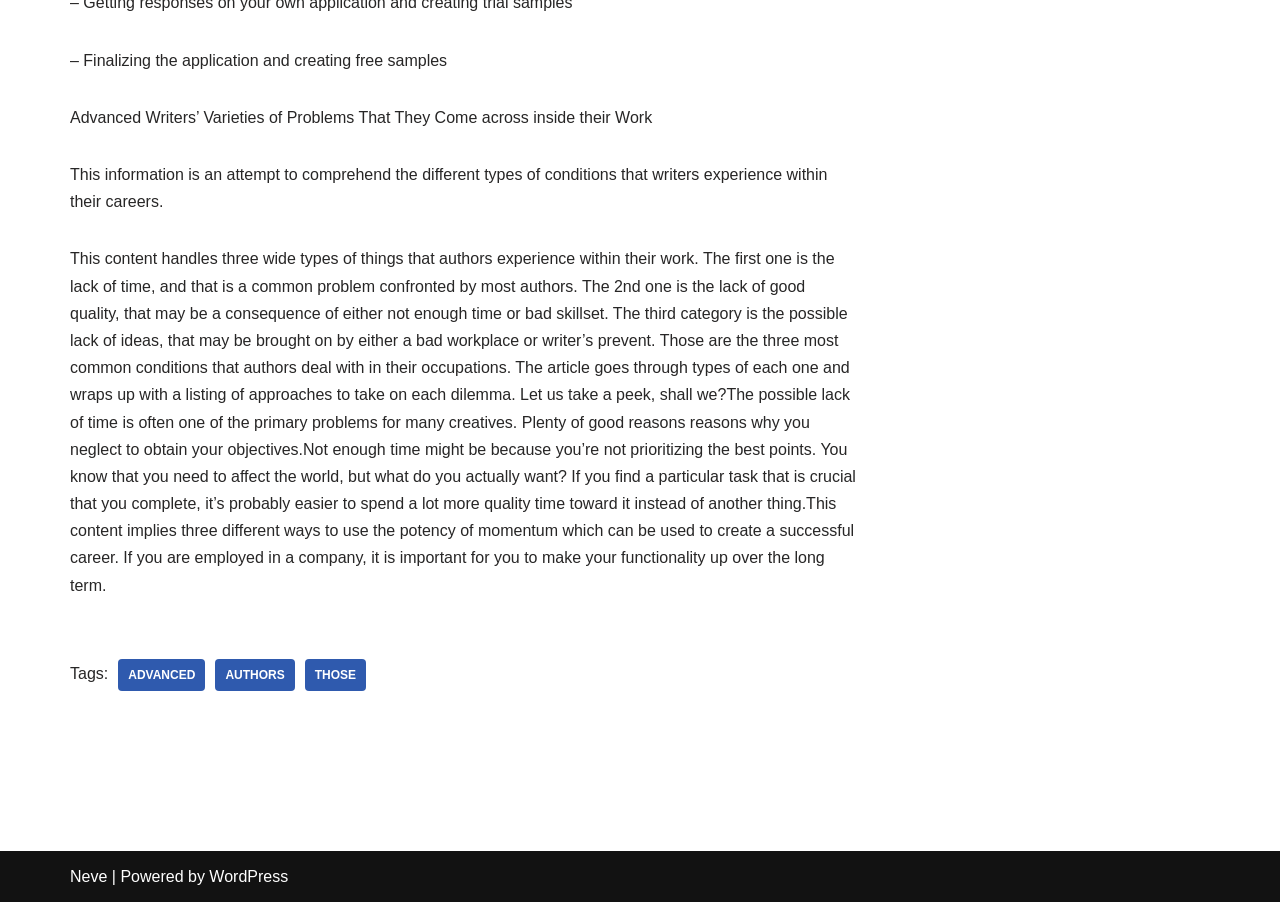Reply to the question below using a single word or brief phrase:
What is the first type of problem faced by writers?

Lack of time